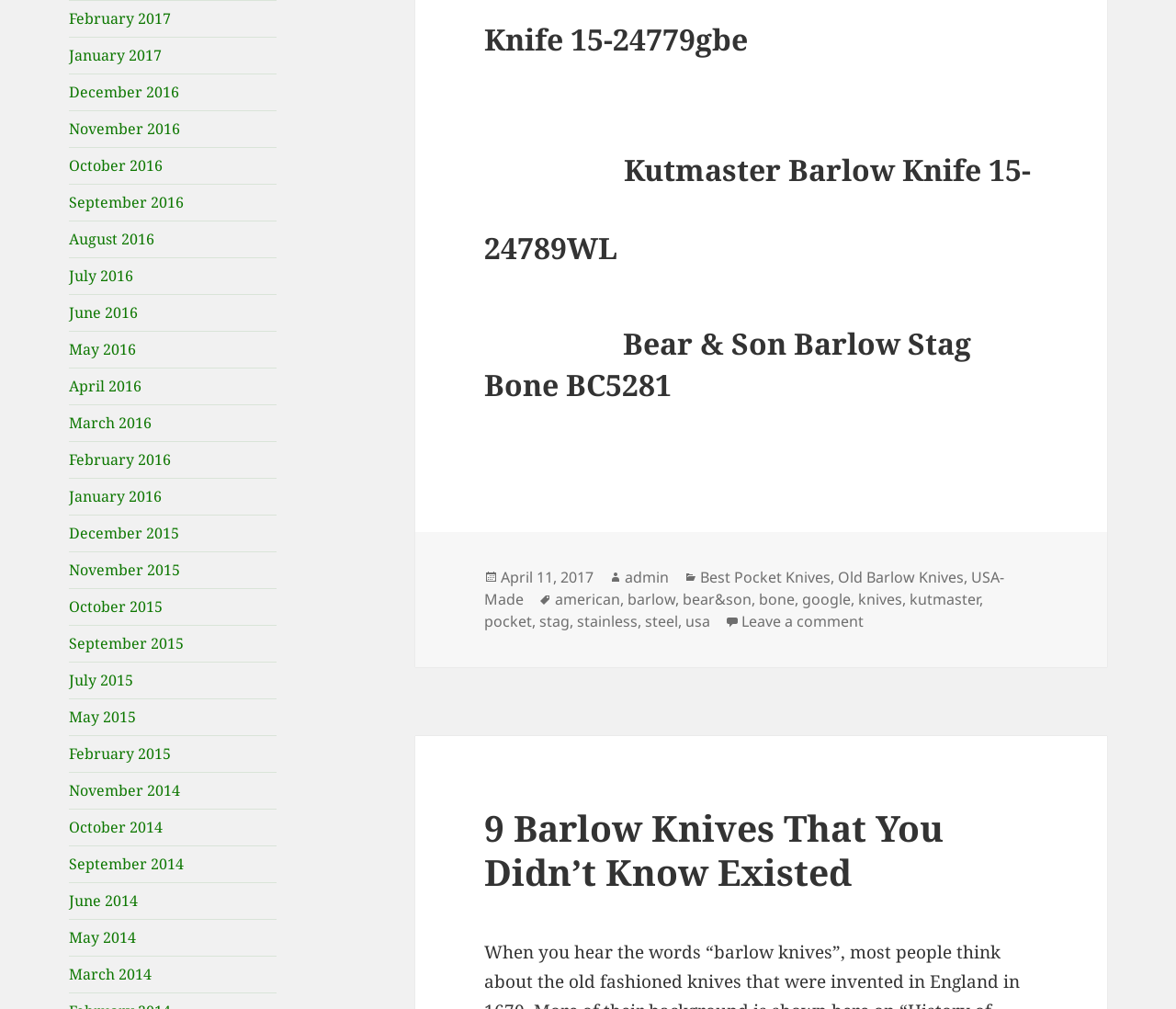Please give the bounding box coordinates of the area that should be clicked to fulfill the following instruction: "View the image of the Kutmaster Barlow Knife". The coordinates should be in the format of four float numbers from 0 to 1, i.e., [left, top, right, bottom].

[0.414, 0.118, 0.522, 0.225]